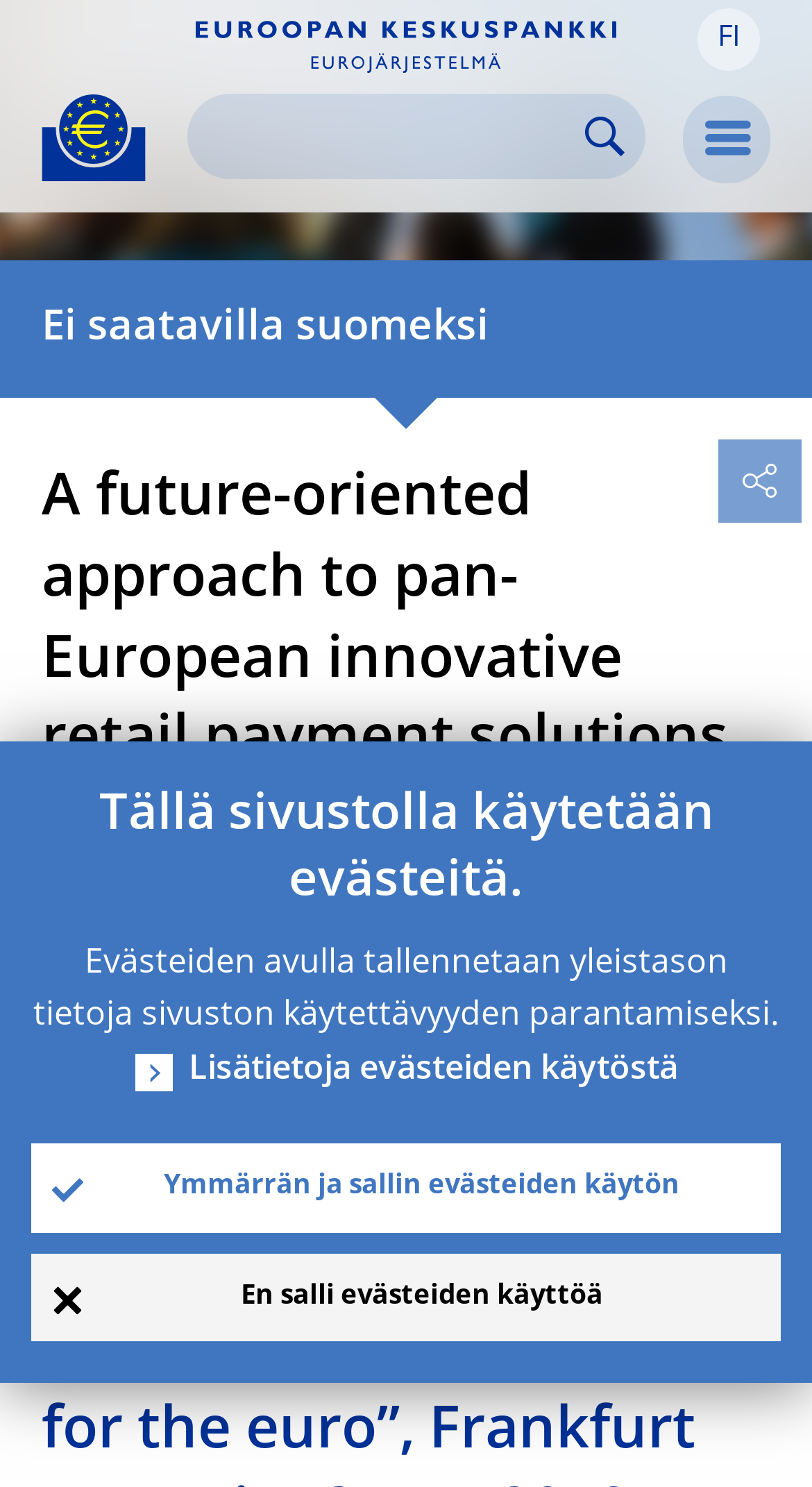Calculate the bounding box coordinates of the UI element given the description: "Lisätietoja evästeiden käytöstä".

[0.038, 0.703, 0.962, 0.741]